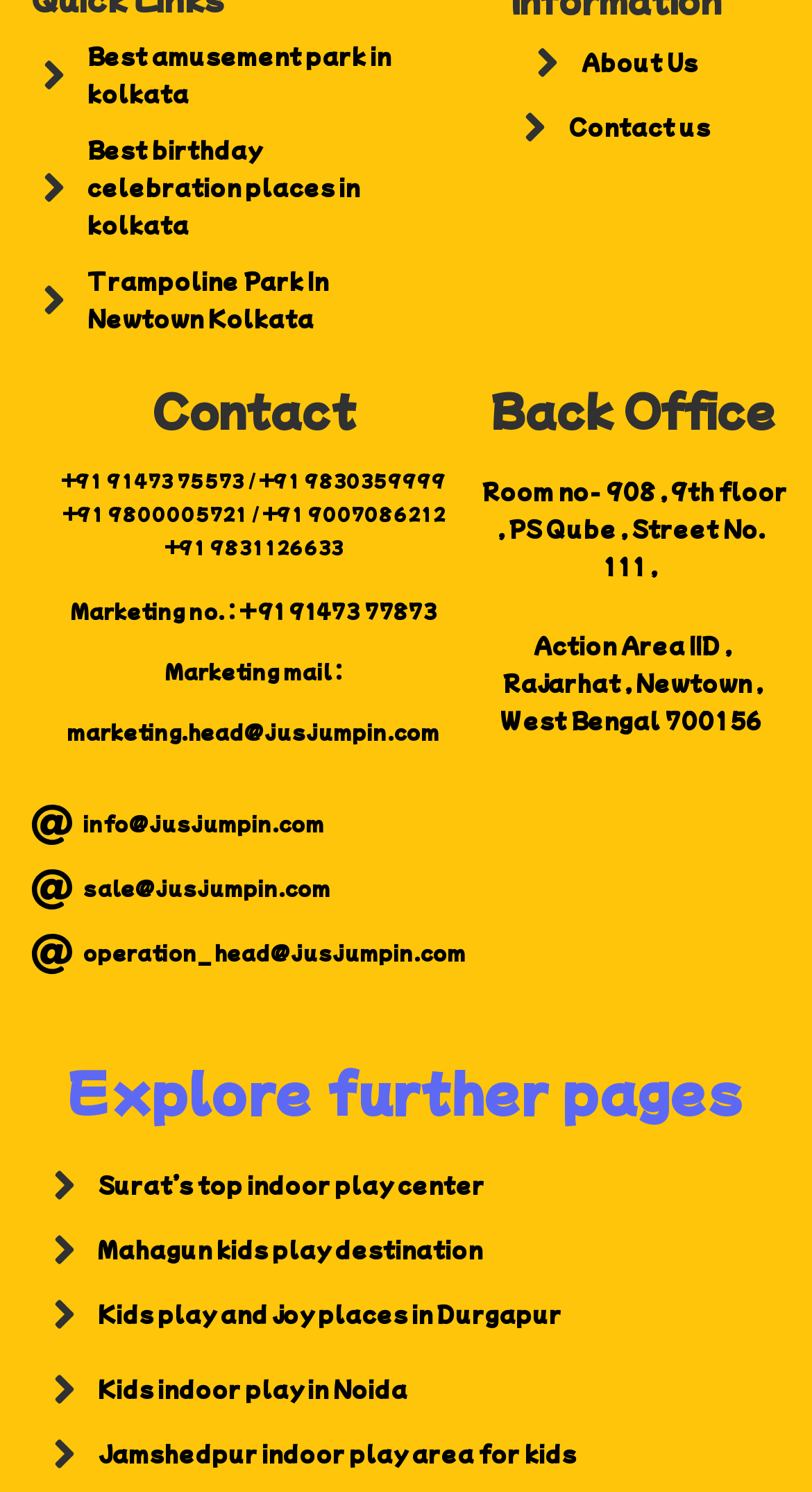What is the marketing email address of Jus Jumpin?
Refer to the screenshot and respond with a concise word or phrase.

marketing.head@jusjumpin.com